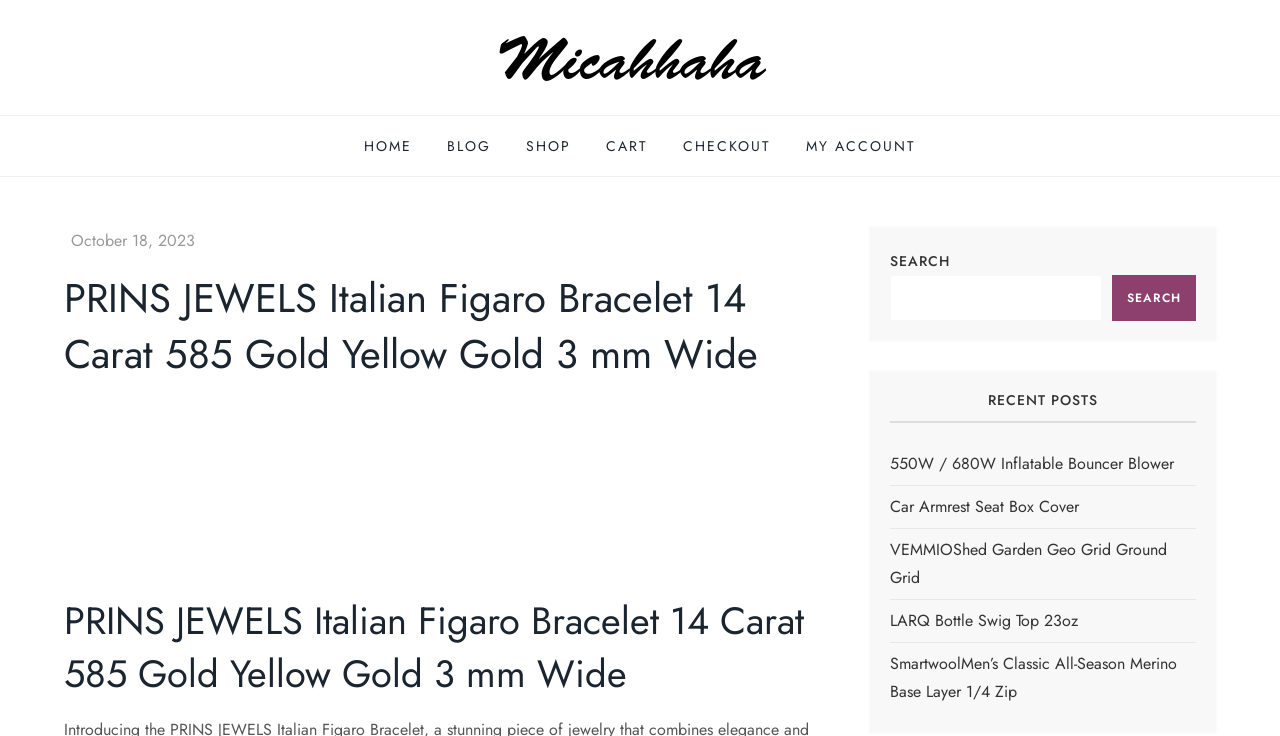Locate the bounding box coordinates of the area you need to click to fulfill this instruction: 'Go to home page'. The coordinates must be in the form of four float numbers ranging from 0 to 1: [left, top, right, bottom].

[0.273, 0.158, 0.334, 0.239]